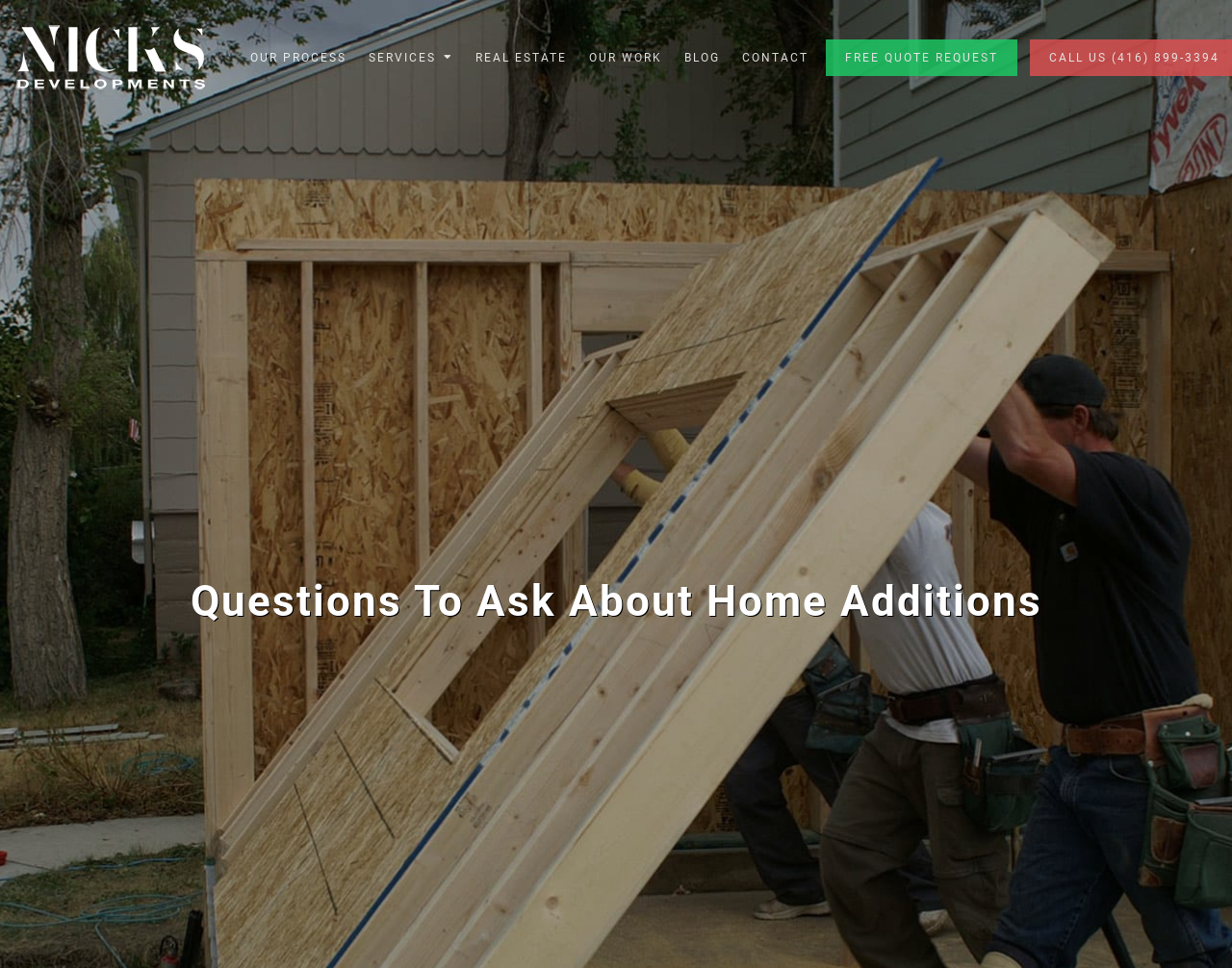Pinpoint the bounding box coordinates of the element to be clicked to execute the instruction: "explore SERVICES".

[0.295, 0.045, 0.372, 0.073]